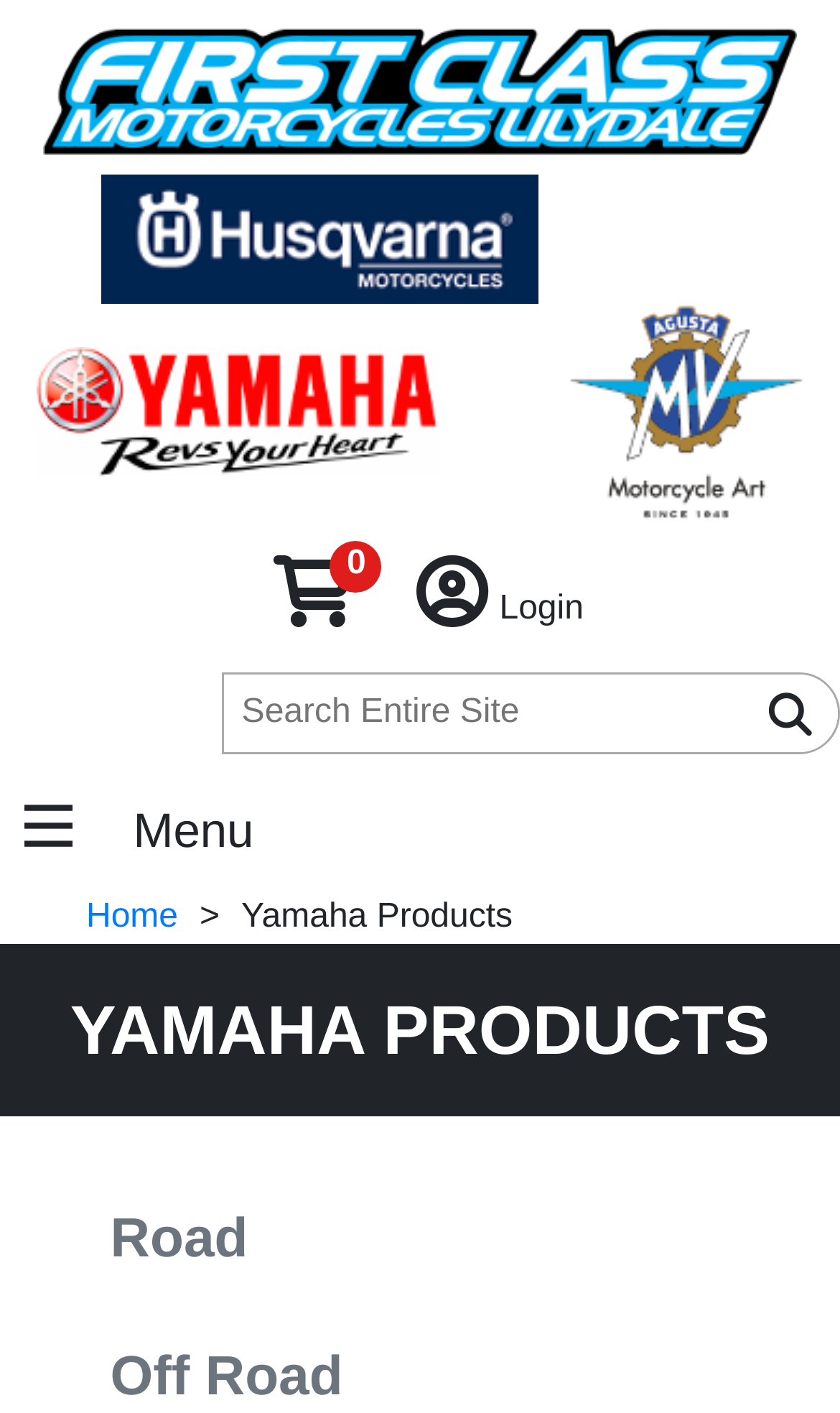Can you specify the bounding box coordinates of the area that needs to be clicked to fulfill the following instruction: "View Yamaha products"?

[0.287, 0.636, 0.61, 0.662]